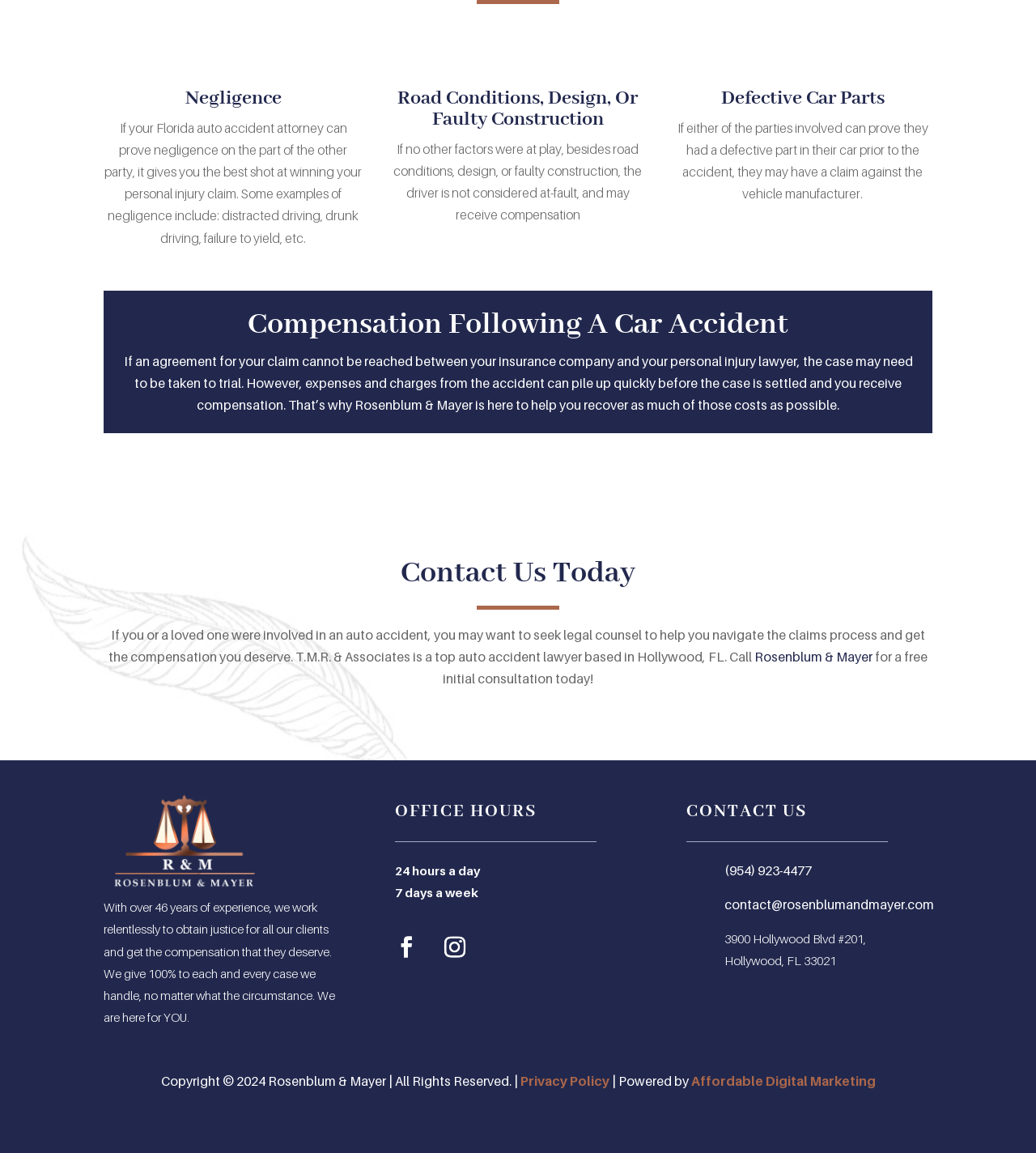Give a concise answer using only one word or phrase for this question:
What are some examples of negligence?

Distracted driving, drunk driving, failure to yield